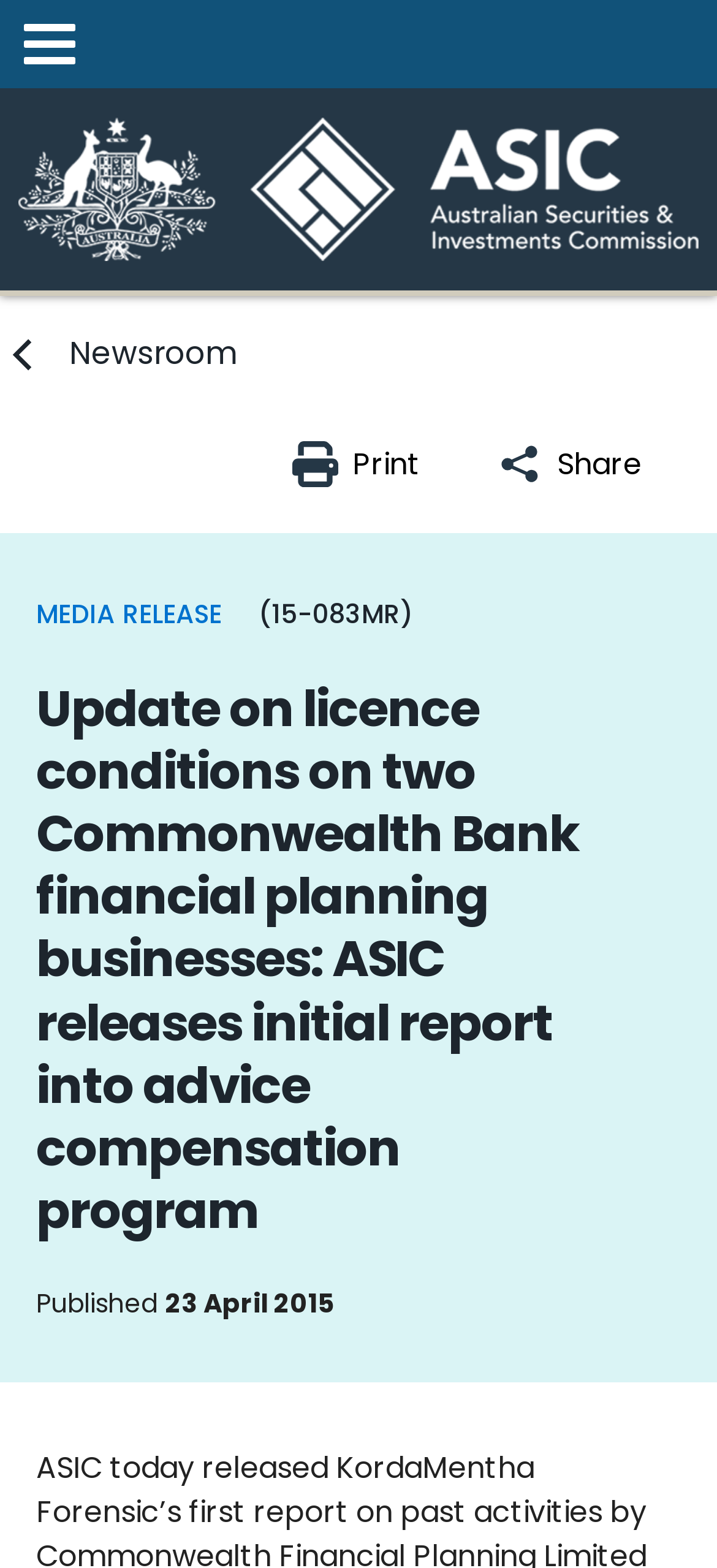What is the name of the bank mentioned in the webpage?
Give a thorough and detailed response to the question.

The name of the bank mentioned in the webpage is Commonwealth Bank, which can be found in the heading element with the text 'Update on licence conditions on two Commonwealth Bank financial planning businesses...'.